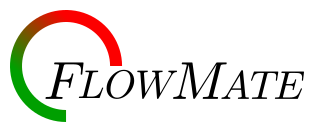Generate an elaborate caption that covers all aspects of the image.

The image prominently features the logo for "FlowMate," which is designed to assist streamers, podcasters, and presenters in managing their content. The logo showcases the name "FlowMate" in a stylish font, with the "F" and "M" emphasized through a bold and elegant design. Surrounding the text is a colorful circular graphic that transitions from green to yellow and then red, symbolizing a dynamic flow and possibly the concept of progress or movement. This visual representation aligns with FlowMate’s mission to facilitate smooth transitions and seamless management of presentations or broadcasts, highlighting its key role as a companion tool for creators.